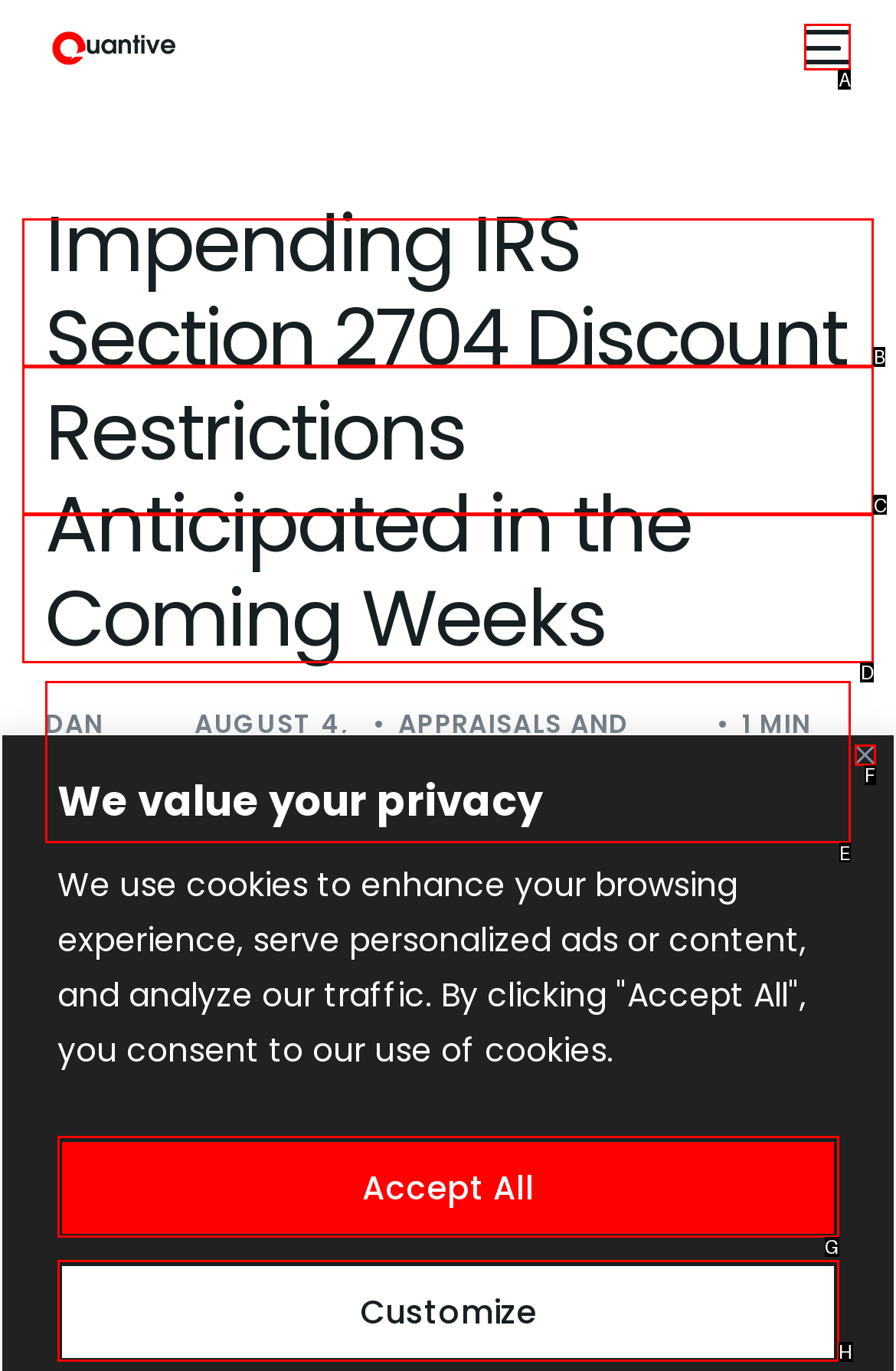Select the letter of the UI element you need to click on to fulfill this task: search for something. Write down the letter only.

E